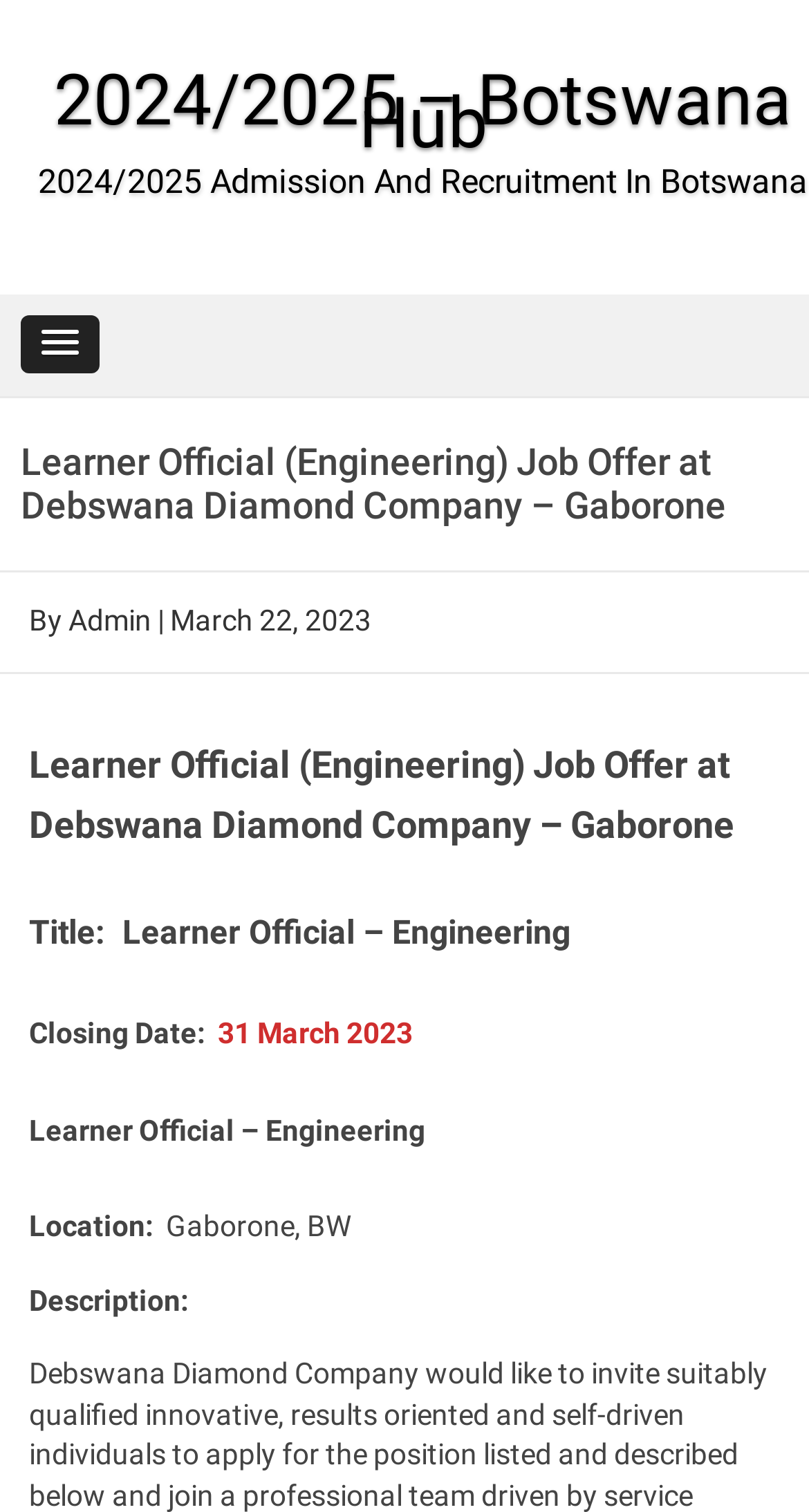What is the job title of the job offer?
Provide a detailed answer to the question using information from the image.

I determined the job title by looking at the heading elements in the webpage, specifically the one that says 'Title: Learner Official – Engineering'. This heading is a subheading of the main heading, which suggests that it provides more specific information about the job offer.